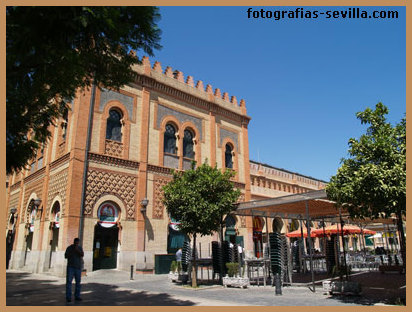Using the information in the image, could you please answer the following question in detail:
Is the seating area open or covered?

The caption states that a covered seating area hints at a bustling atmosphere, indicating that the seating area is covered.